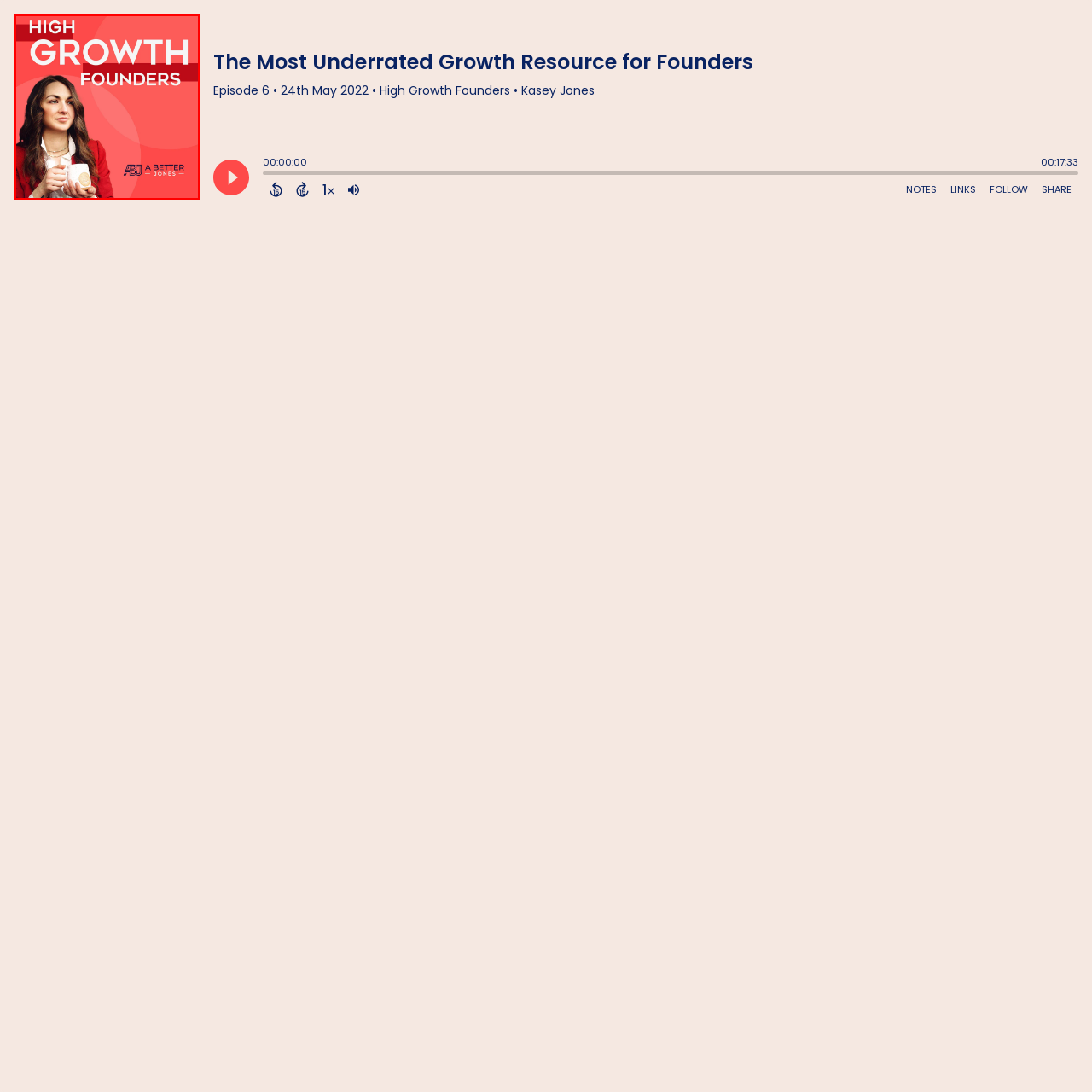Concentrate on the image section marked by the red rectangle and answer the following question comprehensively, using details from the image: What is the shape of the background elements?

The background of the podcast artwork features a blend of soft, rounded shapes in vibrant red tones, creating an inviting atmosphere.